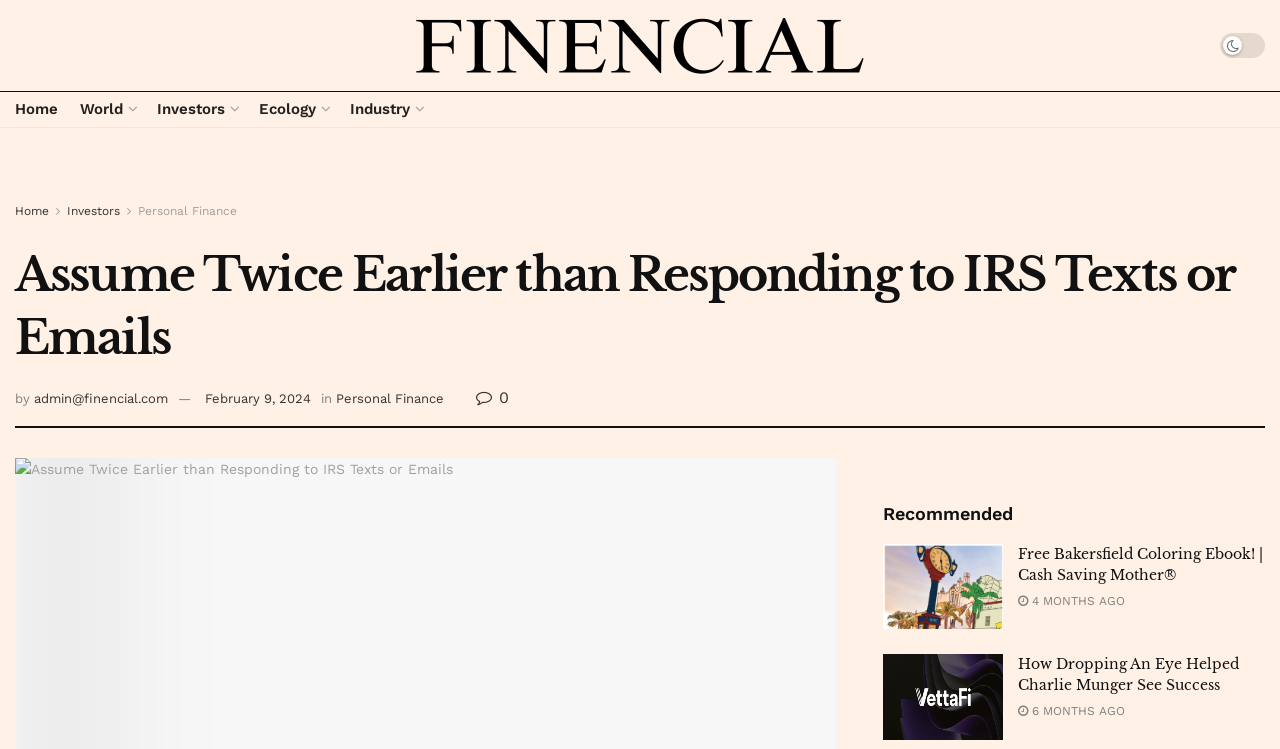Who is the author of the article?
Respond to the question with a well-detailed and thorough answer.

The author of the article can be found below the title, where there is a link element with a bounding box coordinate of [0.027, 0.522, 0.131, 0.542]. The author is admin@finencial.com.